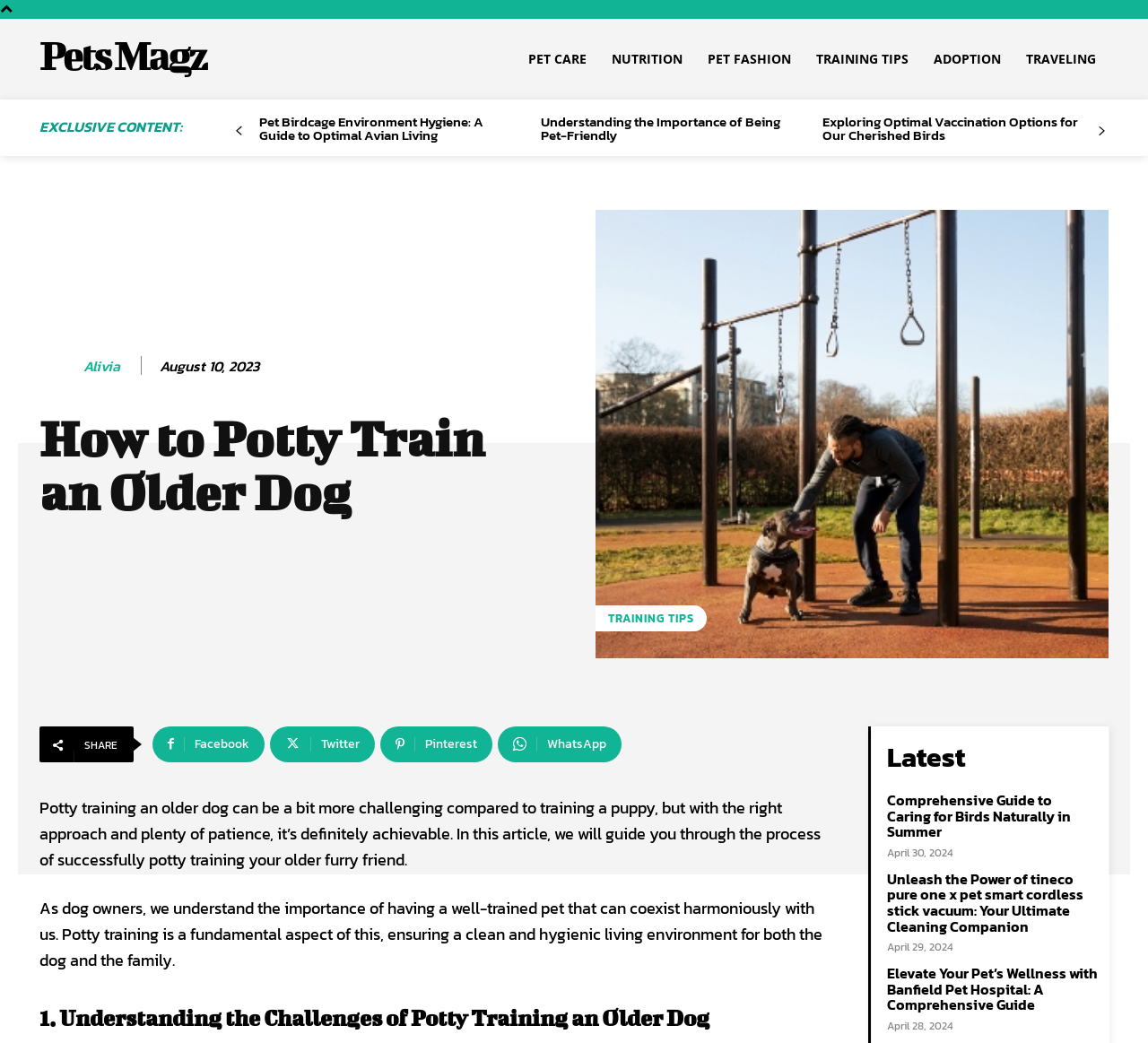Determine the title of the webpage and give its text content.

How to Potty Train an Older Dog